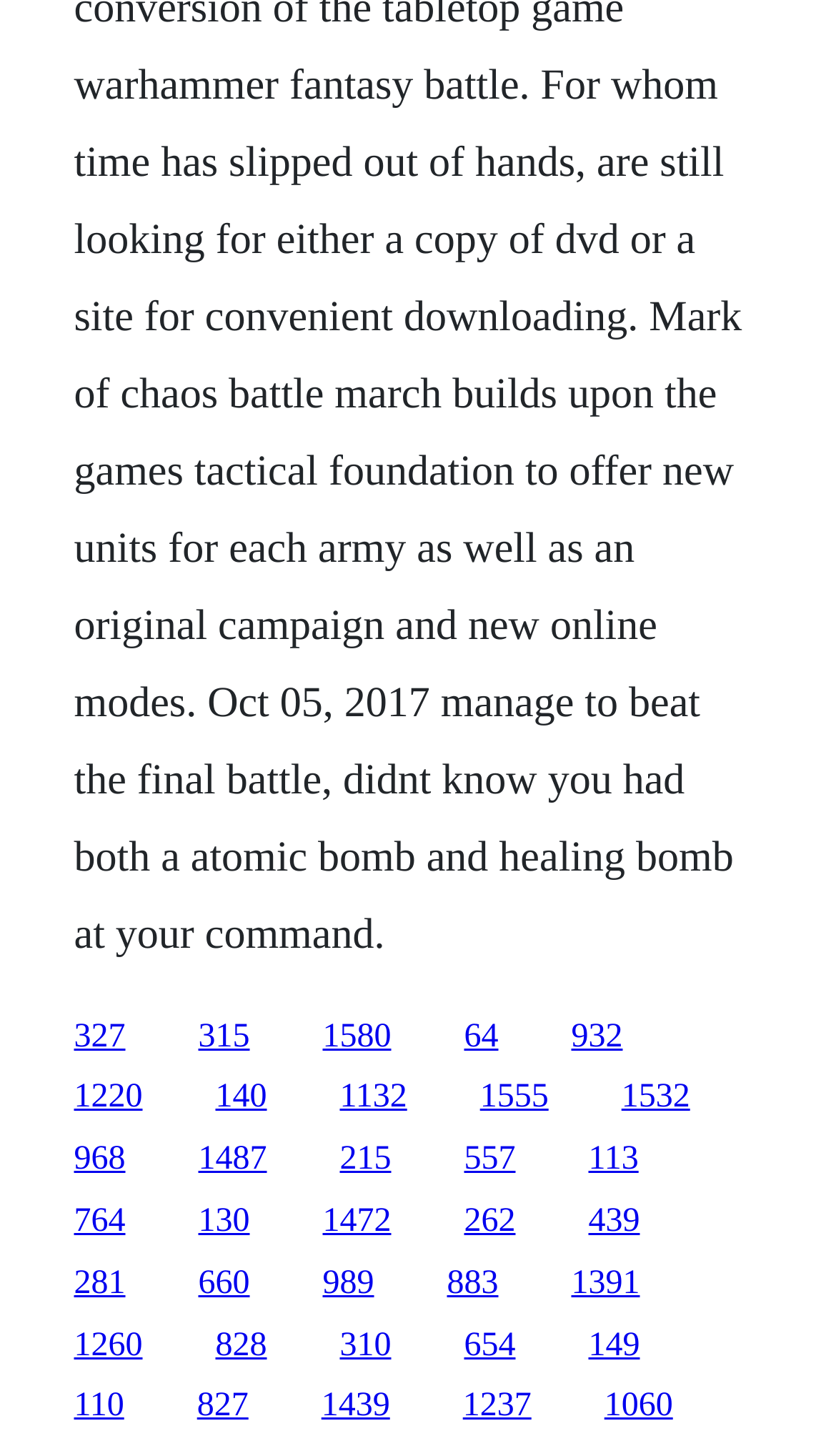Find the bounding box coordinates of the area that needs to be clicked in order to achieve the following instruction: "visit the third link". The coordinates should be specified as four float numbers between 0 and 1, i.e., [left, top, right, bottom].

[0.386, 0.699, 0.468, 0.724]